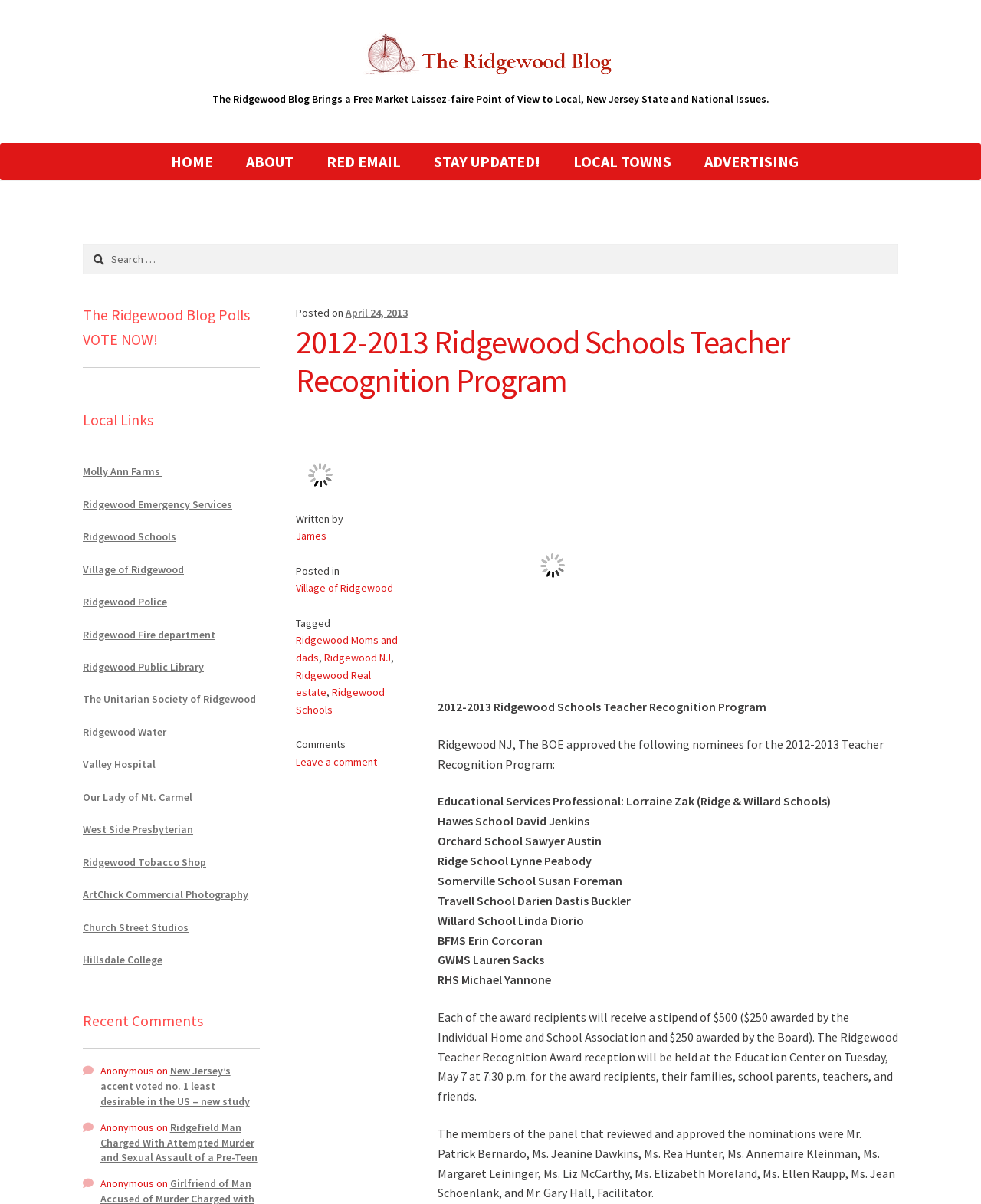Mark the bounding box of the element that matches the following description: "Ridgewood Moms and dads".

[0.301, 0.526, 0.405, 0.552]